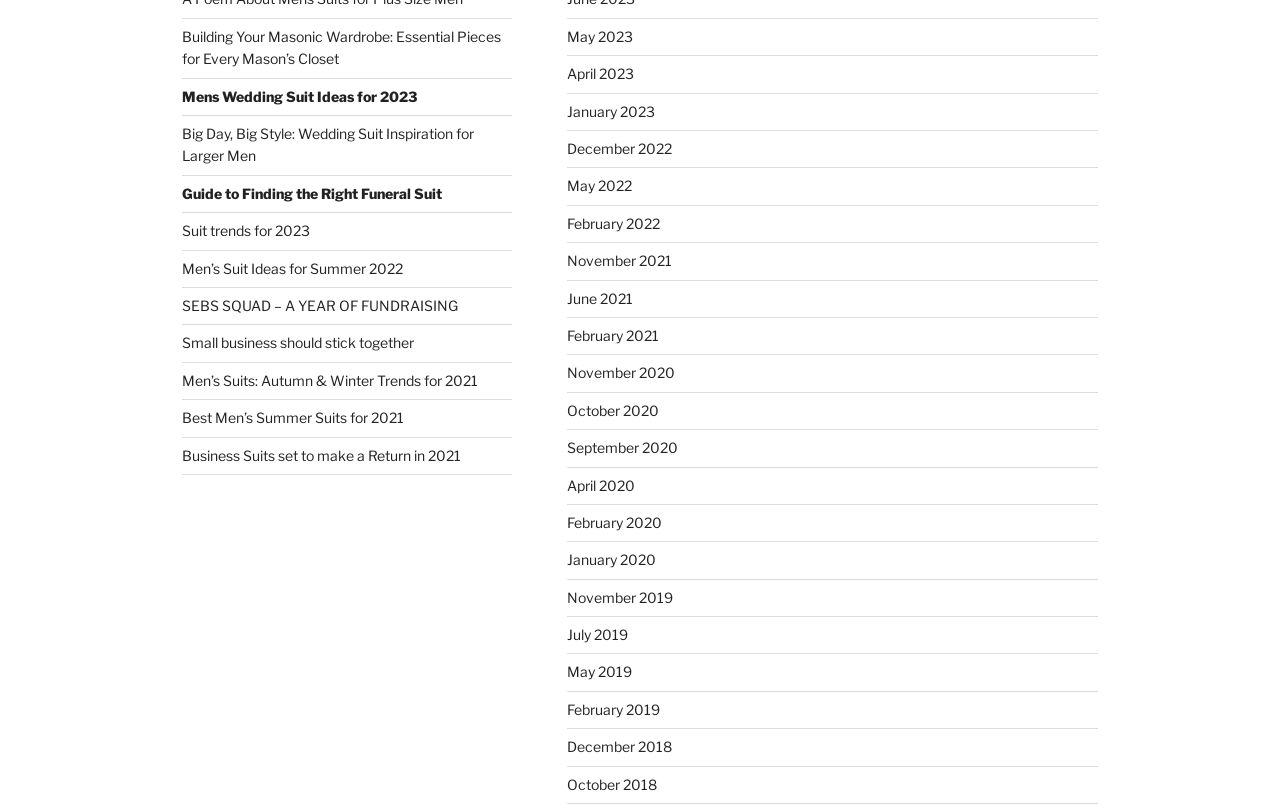Given the element description Small business should stick together, identify the bounding box coordinates for the UI element on the webpage screenshot. The format should be (top-left x, top-left y, bottom-right x, bottom-right y), with values between 0 and 1.

[0.142, 0.413, 0.323, 0.434]